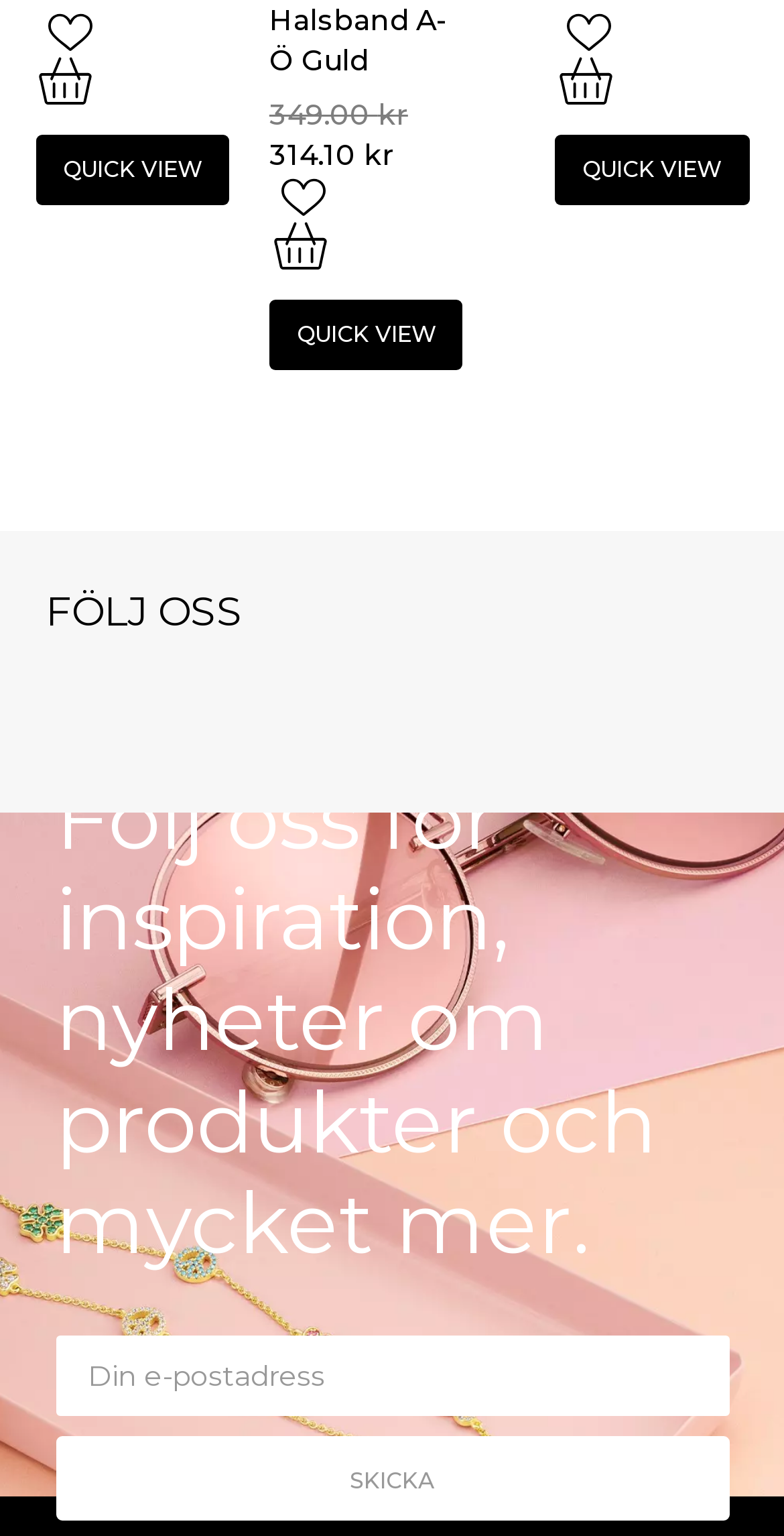Provide a single word or phrase to answer the given question: 
How many 'QUICK VIEW' buttons are there?

4